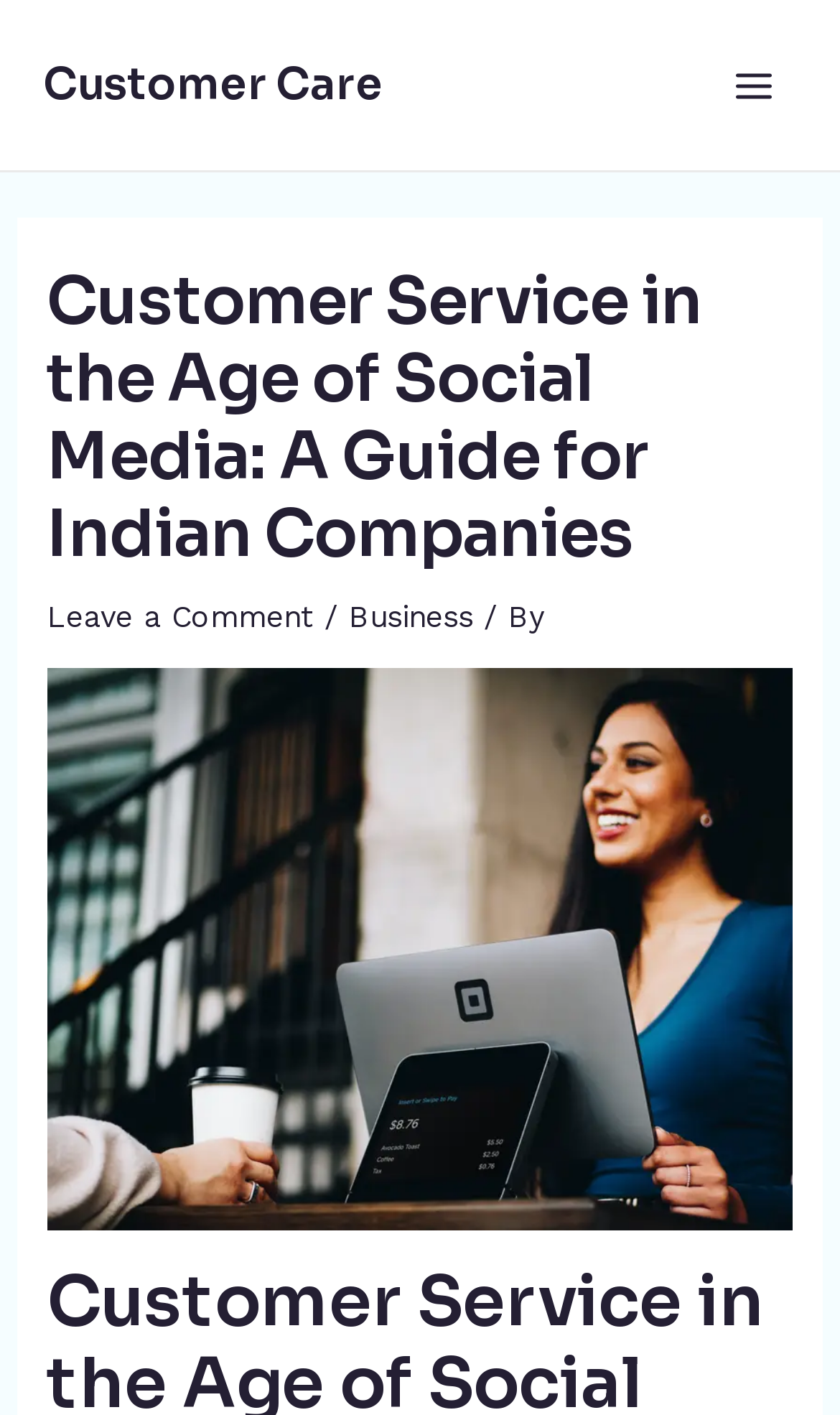What is the principal heading displayed on the webpage?

Customer Service in the Age of Social Media: A Guide for Indian Companies